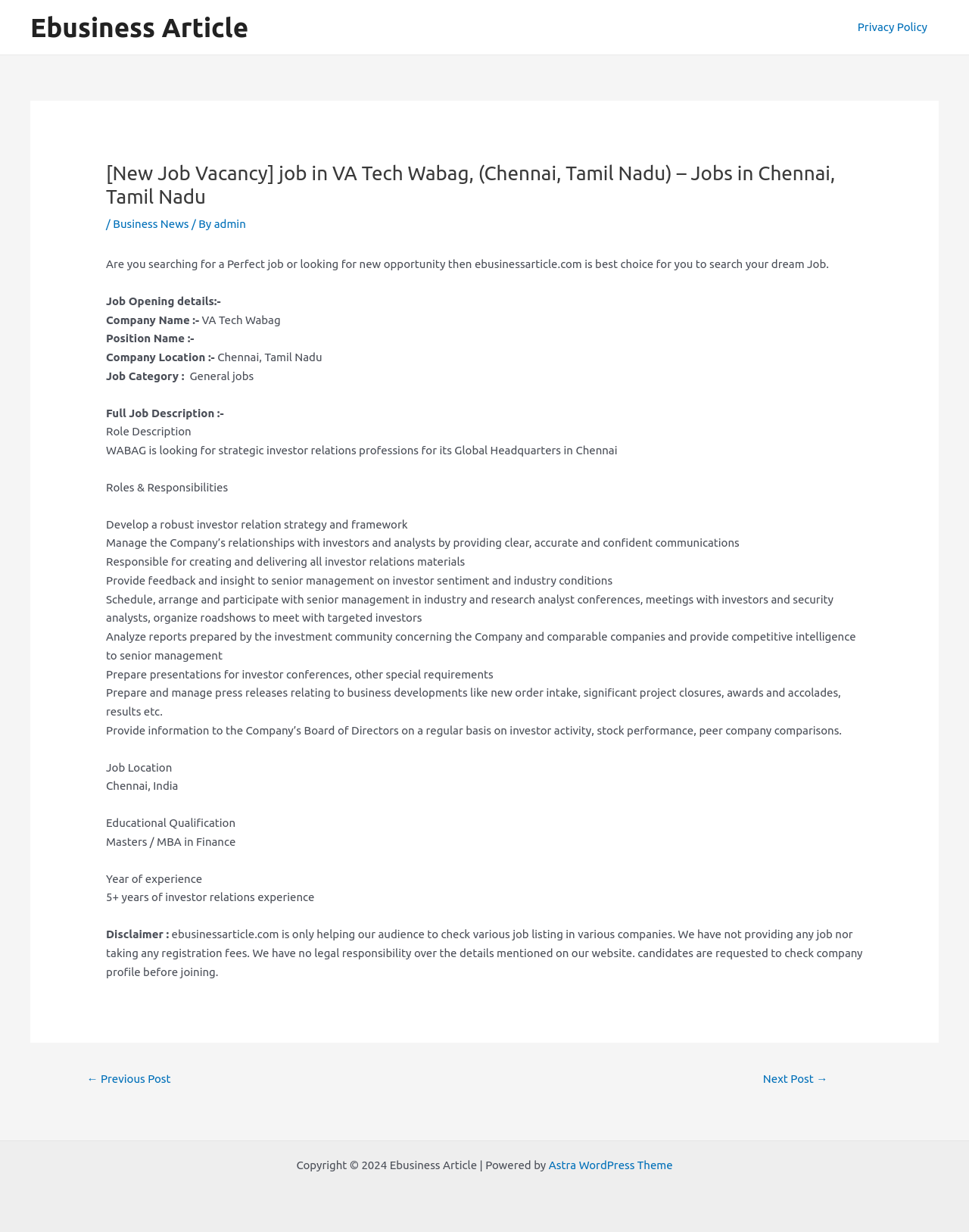What is the experience required for the job?
Refer to the screenshot and answer in one word or phrase.

5+ years